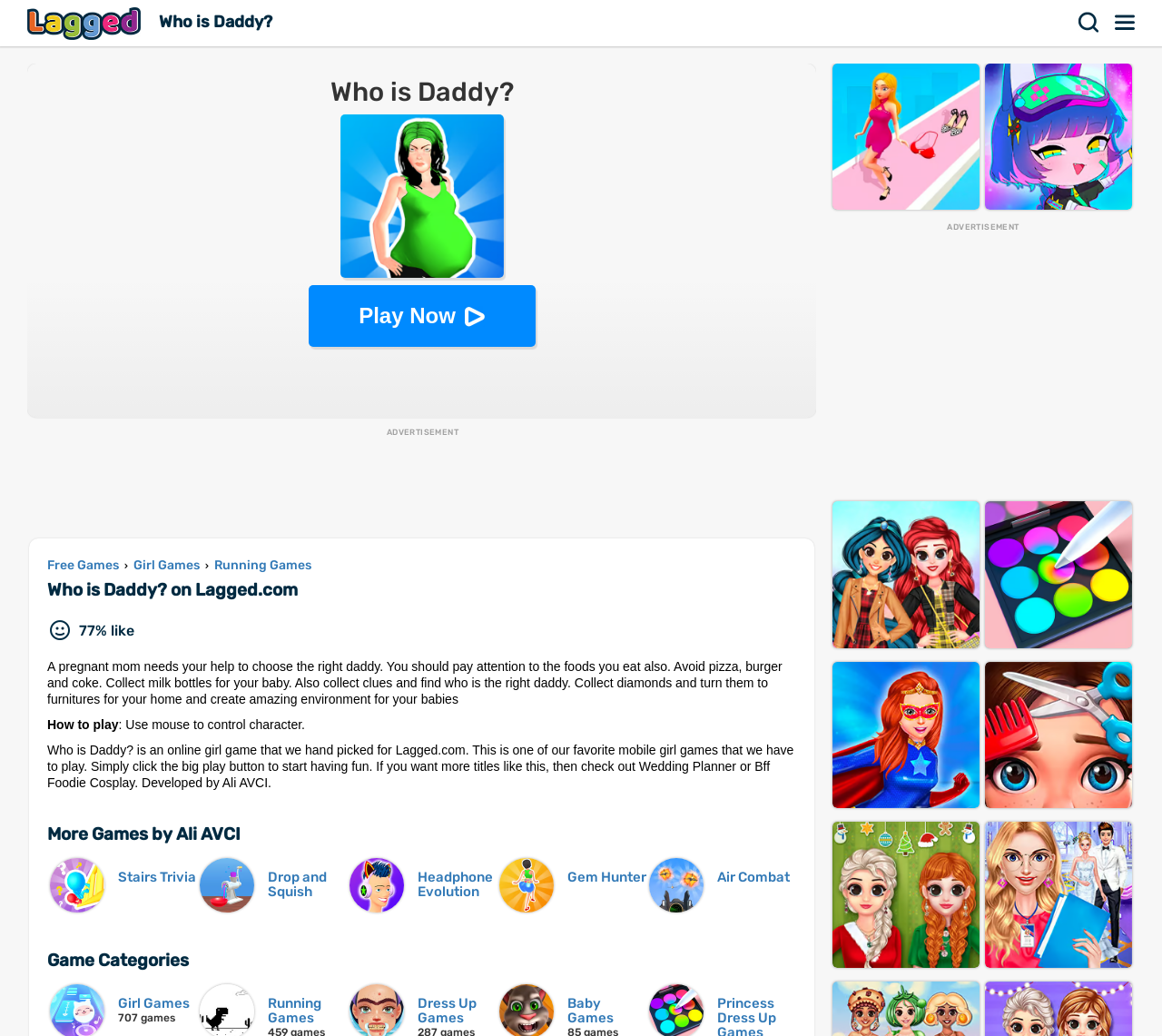Find the bounding box coordinates of the element's region that should be clicked in order to follow the given instruction: "Click the 'Play Now' button". The coordinates should consist of four float numbers between 0 and 1, i.e., [left, top, right, bottom].

[0.265, 0.275, 0.461, 0.335]